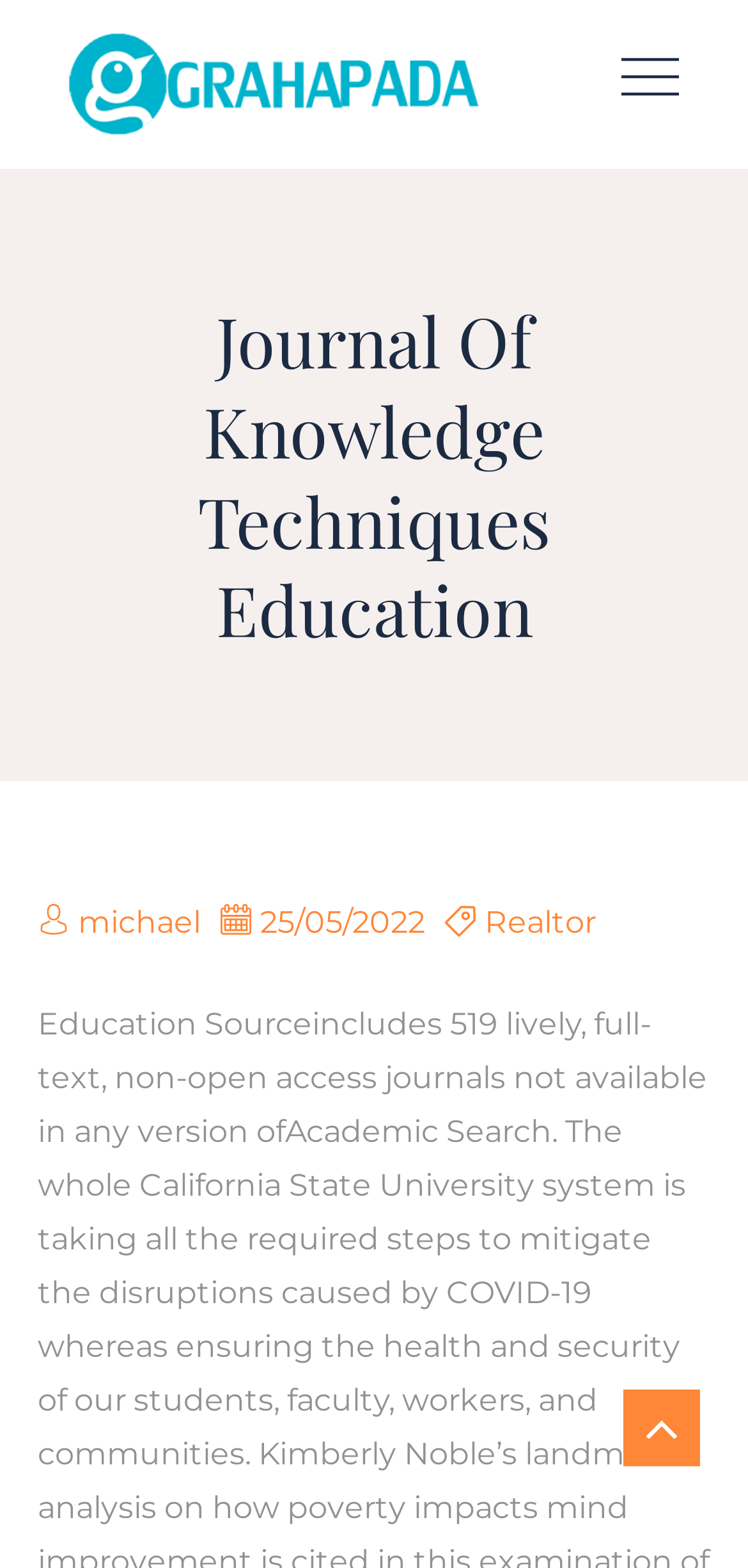Provide your answer to the question using just one word or phrase: What is the bounding box coordinate of the GP logo?

[0.088, 0.021, 0.665, 0.087]